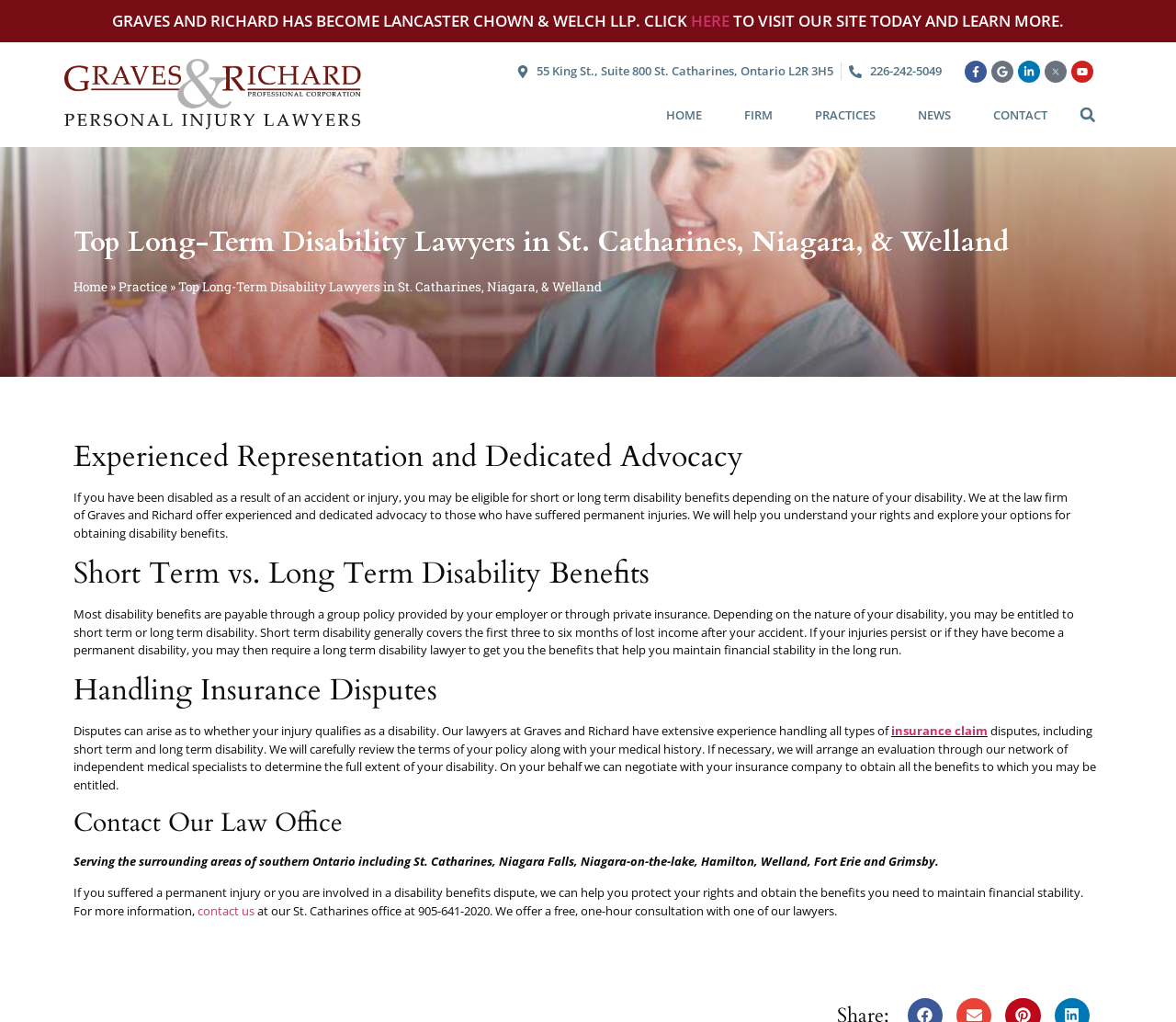Determine the bounding box coordinates for the area that should be clicked to carry out the following instruction: "Contact the law office".

[0.827, 0.089, 0.909, 0.134]